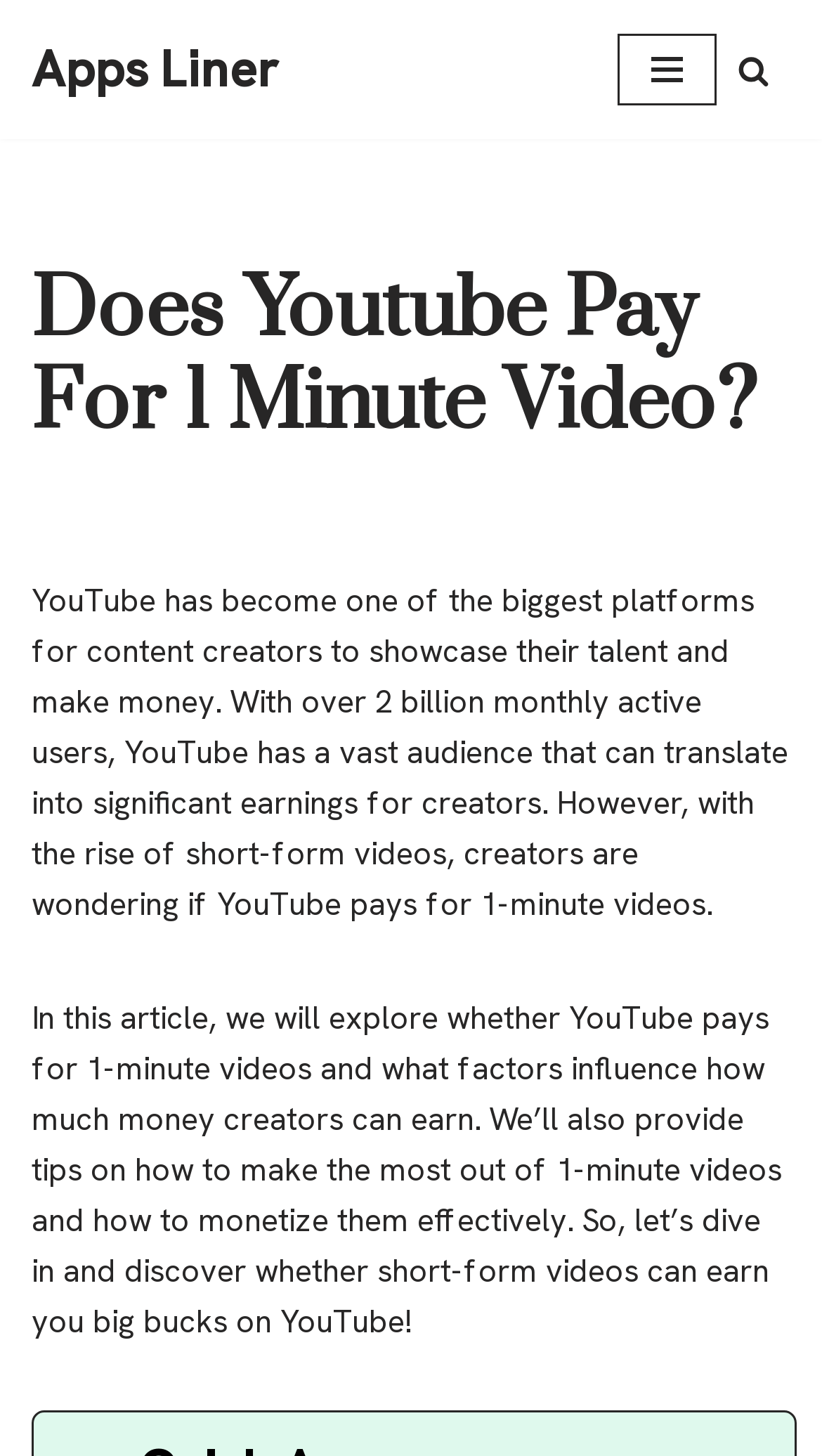Determine the bounding box coordinates for the UI element described. Format the coordinates as (top-left x, top-left y, bottom-right x, bottom-right y) and ensure all values are between 0 and 1. Element description: aria-label="Search"

[0.897, 0.037, 0.936, 0.059]